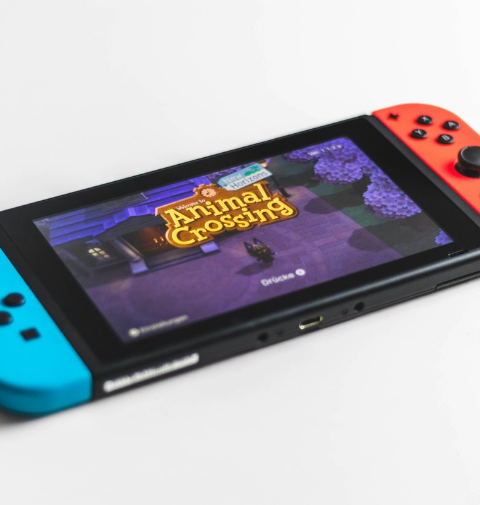Provide an in-depth description of the image.

The image showcases a Nintendo Switch console prominently featuring the vibrant cover of the popular video game "Animal Crossing." The console is angled to display its colorful Joy-Con controllers—one in a striking blue and the other in a bright red. The screen captures a serene in-game scene, inviting players into the charming world of "Animal Crossing," known for its engaging gameplay and whimsical characters. This visual representation highlights both the sleek design of the Nintendo Switch and the delightful aesthetic of the game, appealing to gamers and enthusiasts of the gaming culture.